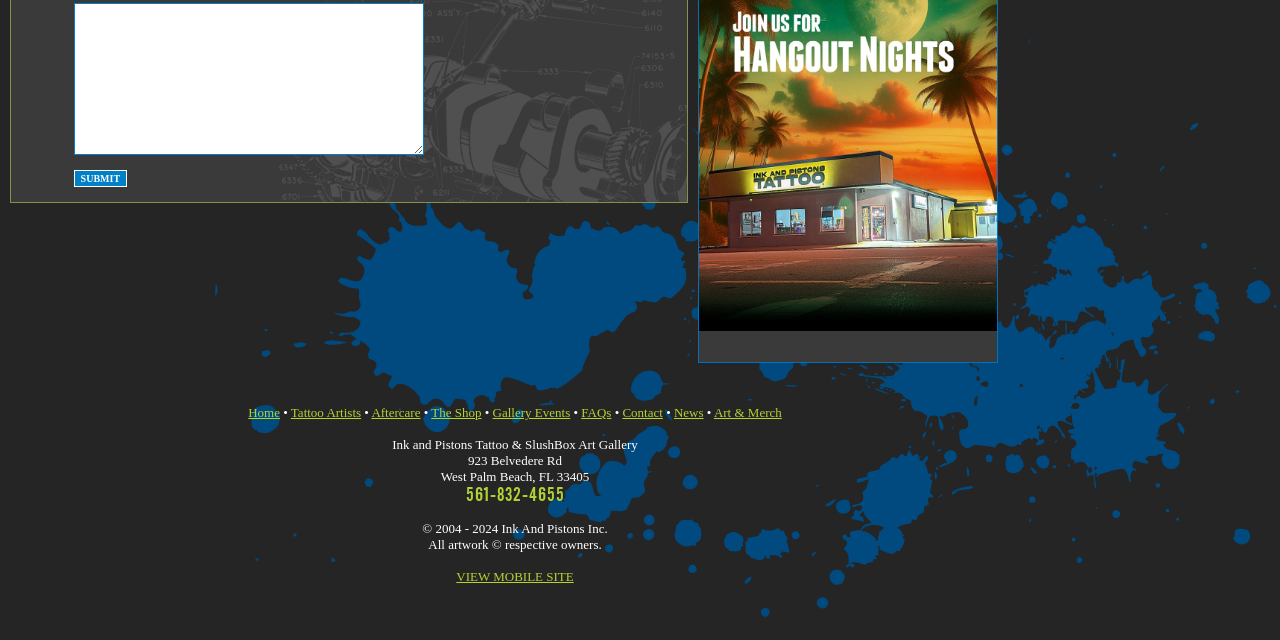For the element described, predict the bounding box coordinates as (top-left x, top-left y, bottom-right x, bottom-right y). All values should be between 0 and 1. Element description: Gallery Events

[0.385, 0.633, 0.445, 0.656]